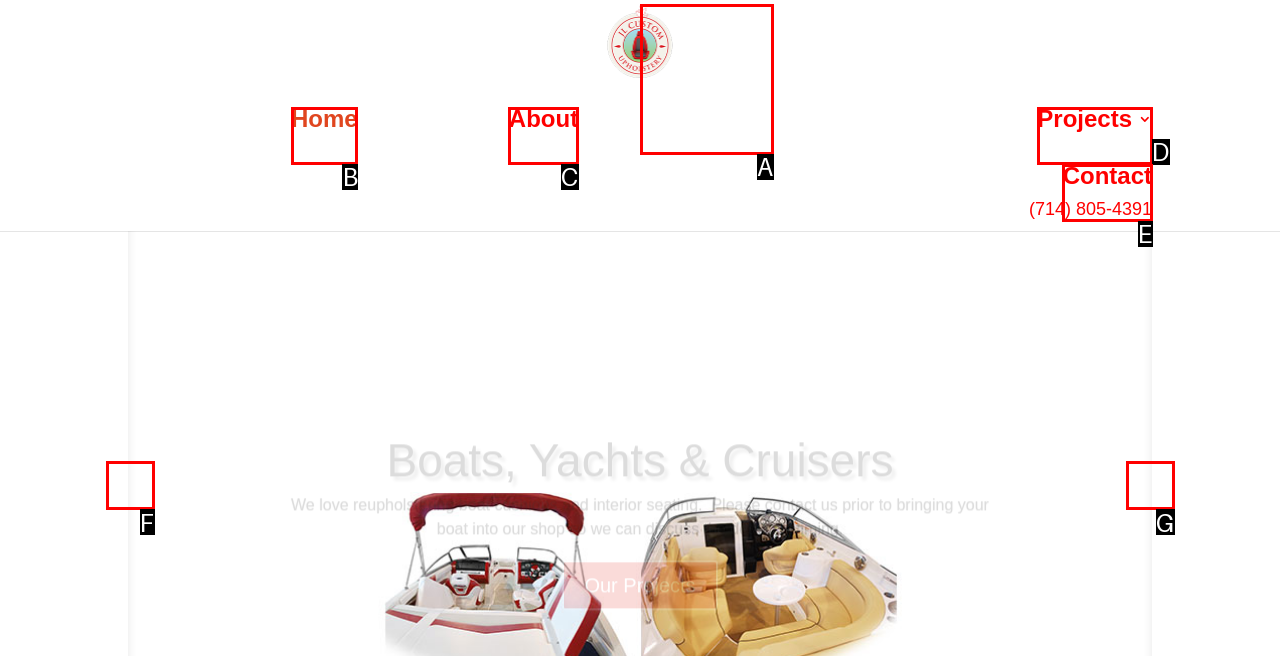Point out the option that aligns with the description: parent_node: (714) 805-4391
Provide the letter of the corresponding choice directly.

A